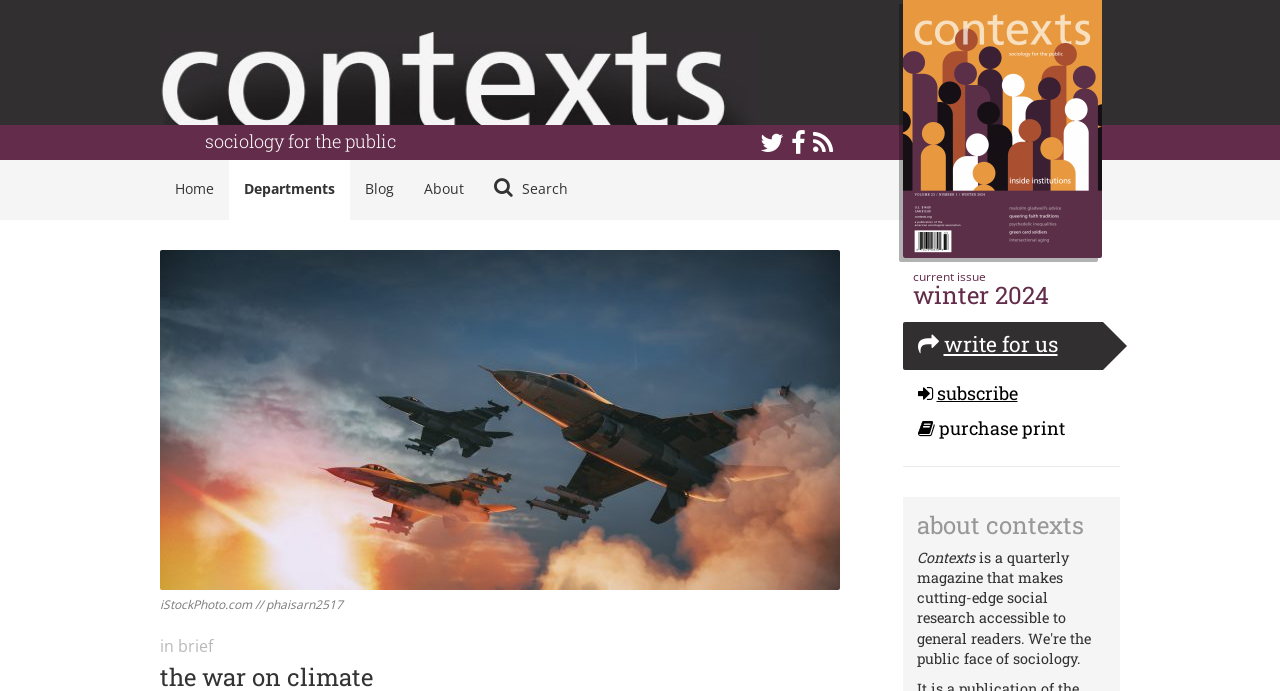What are the available actions for readers?
Using the information presented in the image, please offer a detailed response to the question.

The available actions for readers can be found in the middle section of the webpage, where there are three links with icons '', '', and '', which correspond to 'write for us', 'subscribe', and 'purchase print' actions respectively.